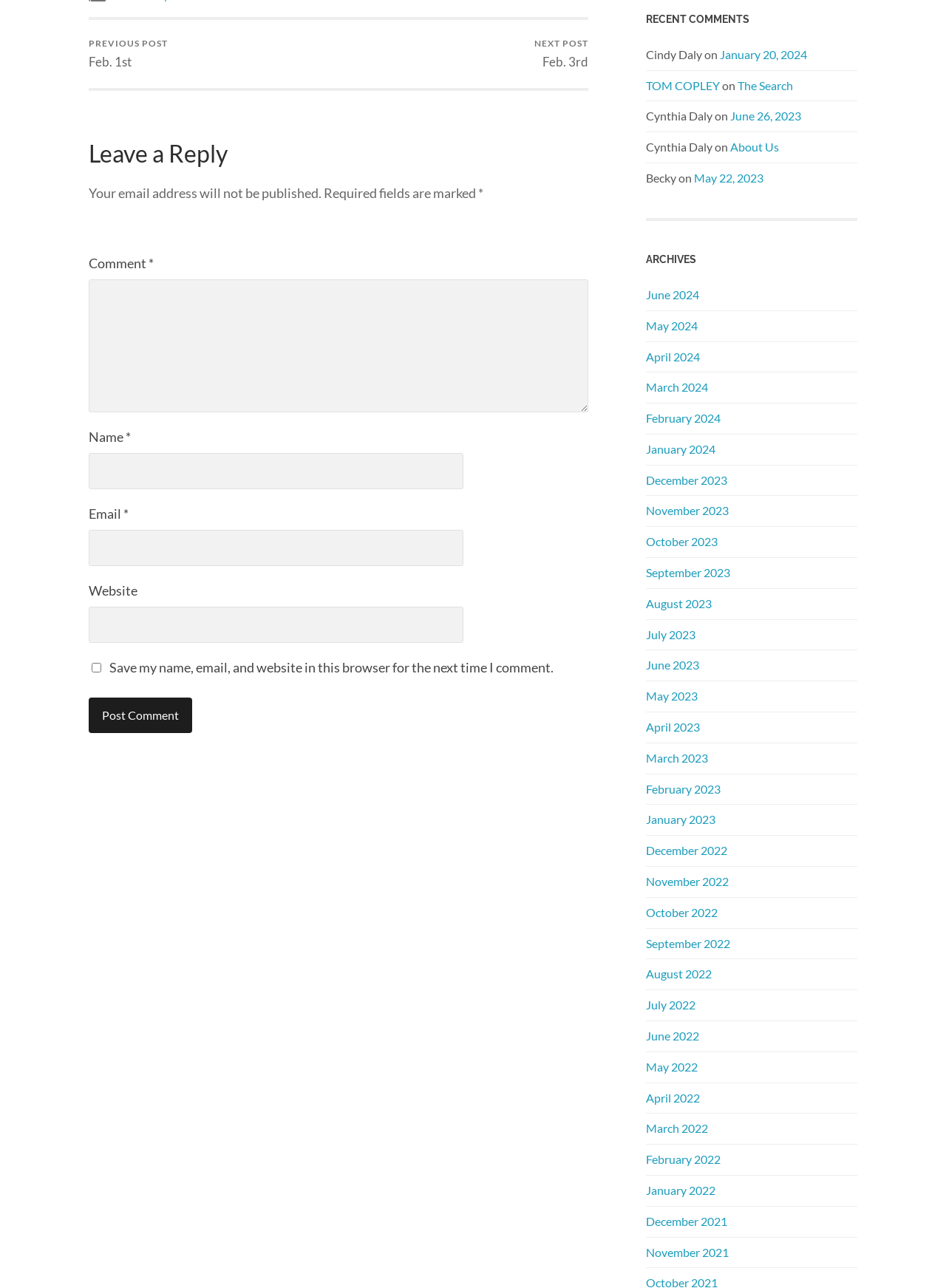Please provide a detailed answer to the question below based on the screenshot: 
How many months are listed in the 'ARCHIVES' section?

The 'ARCHIVES' section lists 24 months, ranging from 'June 2024' to 'December 2021', each with a corresponding link.